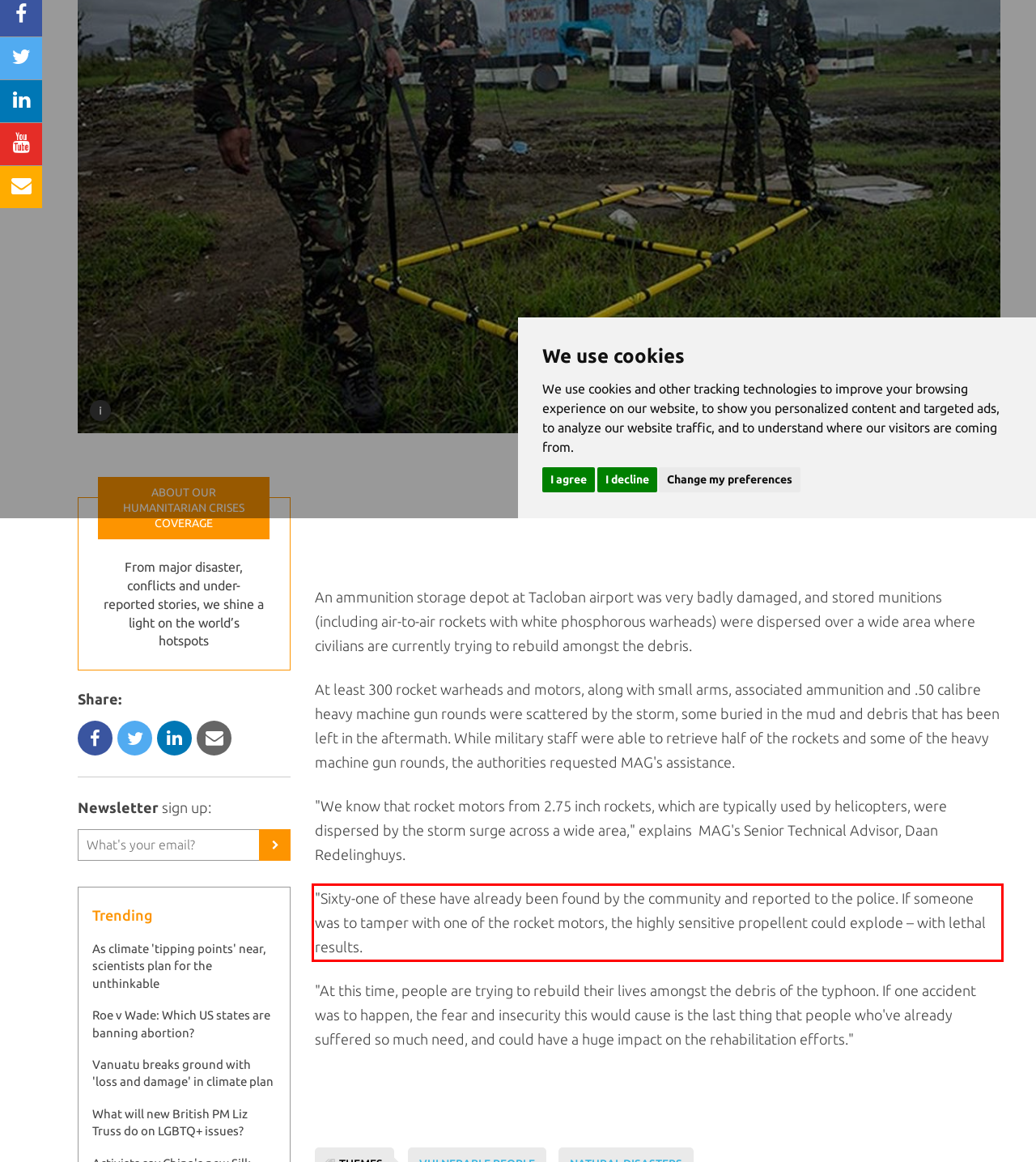Identify the text inside the red bounding box on the provided webpage screenshot by performing OCR.

"Sixty-one of these have already been found by the community and reported to the police. If someone was to tamper with one of the rocket motors, the highly sensitive propellent could explode – with lethal results.